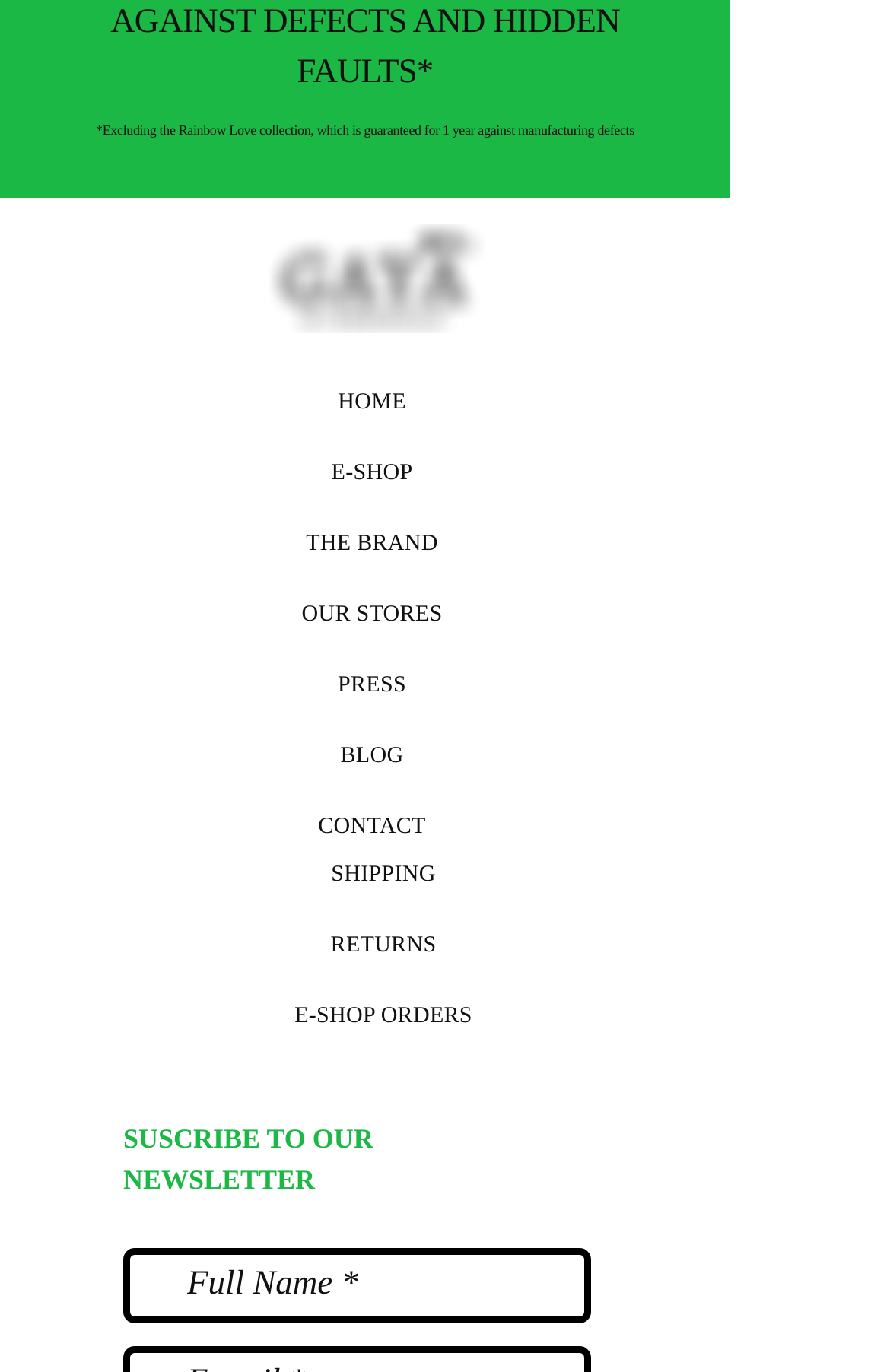What is the purpose of the links at the top?
Offer a detailed and exhaustive answer to the question.

The links at the top, such as 'HOME', 'E-SHOP', 'THE BRAND', etc., are likely used for navigation to different sections of the website.